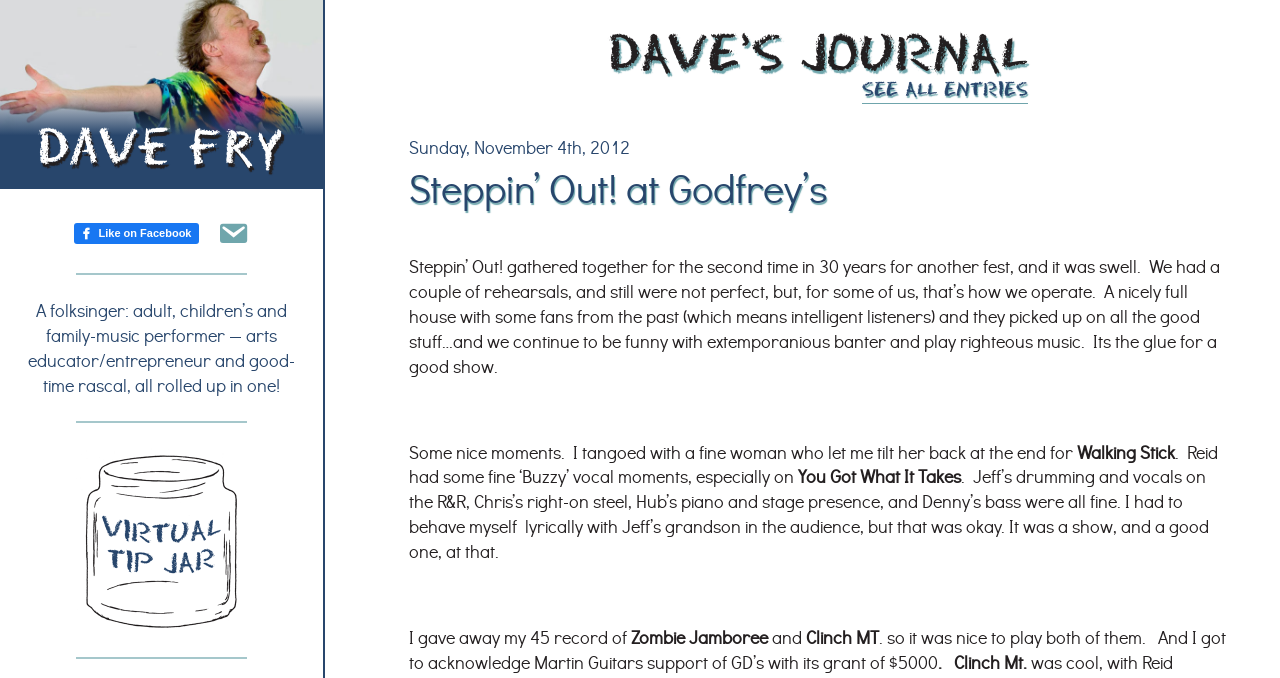Please give a succinct answer to the question in one word or phrase:
What is the name of the mountain mentioned?

Clinch MT